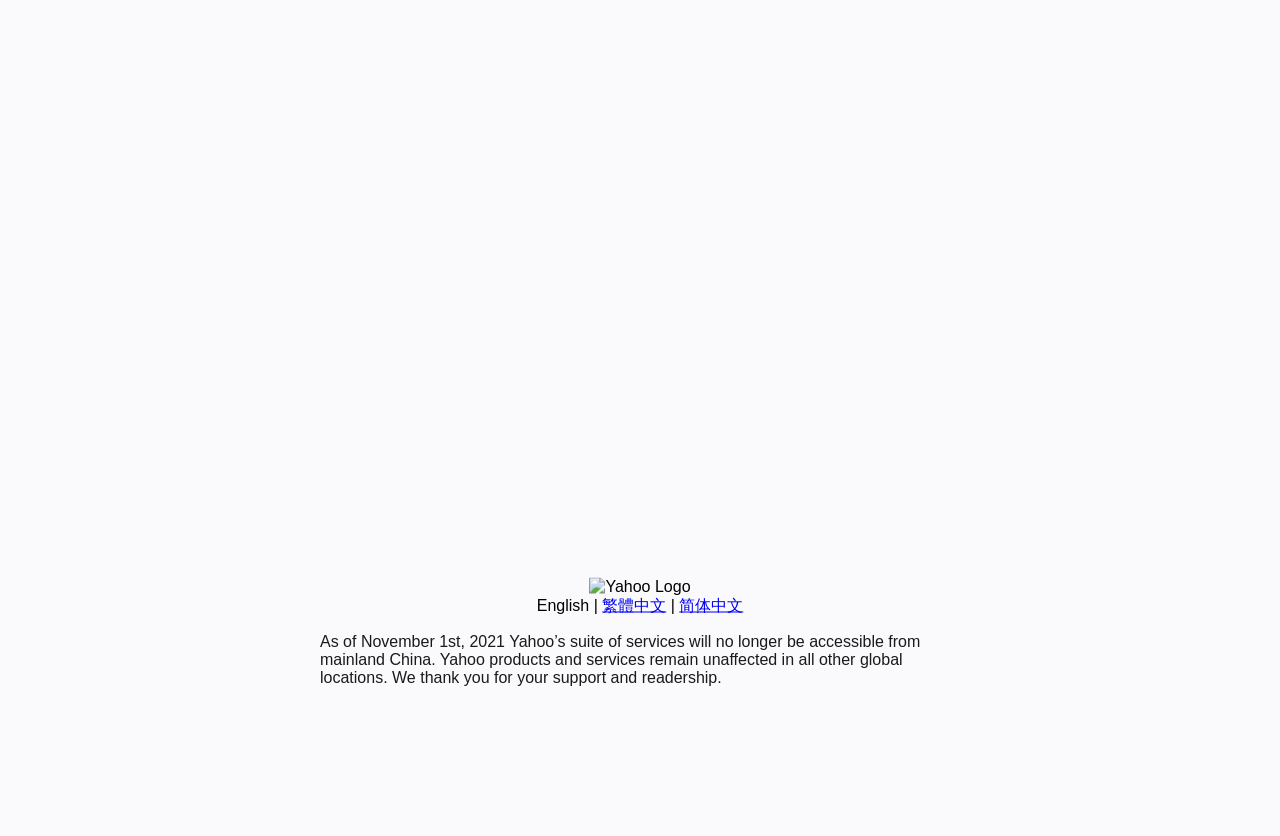Using the element description: "简体中文", determine the bounding box coordinates for the specified UI element. The coordinates should be four float numbers between 0 and 1, [left, top, right, bottom].

[0.531, 0.714, 0.581, 0.734]